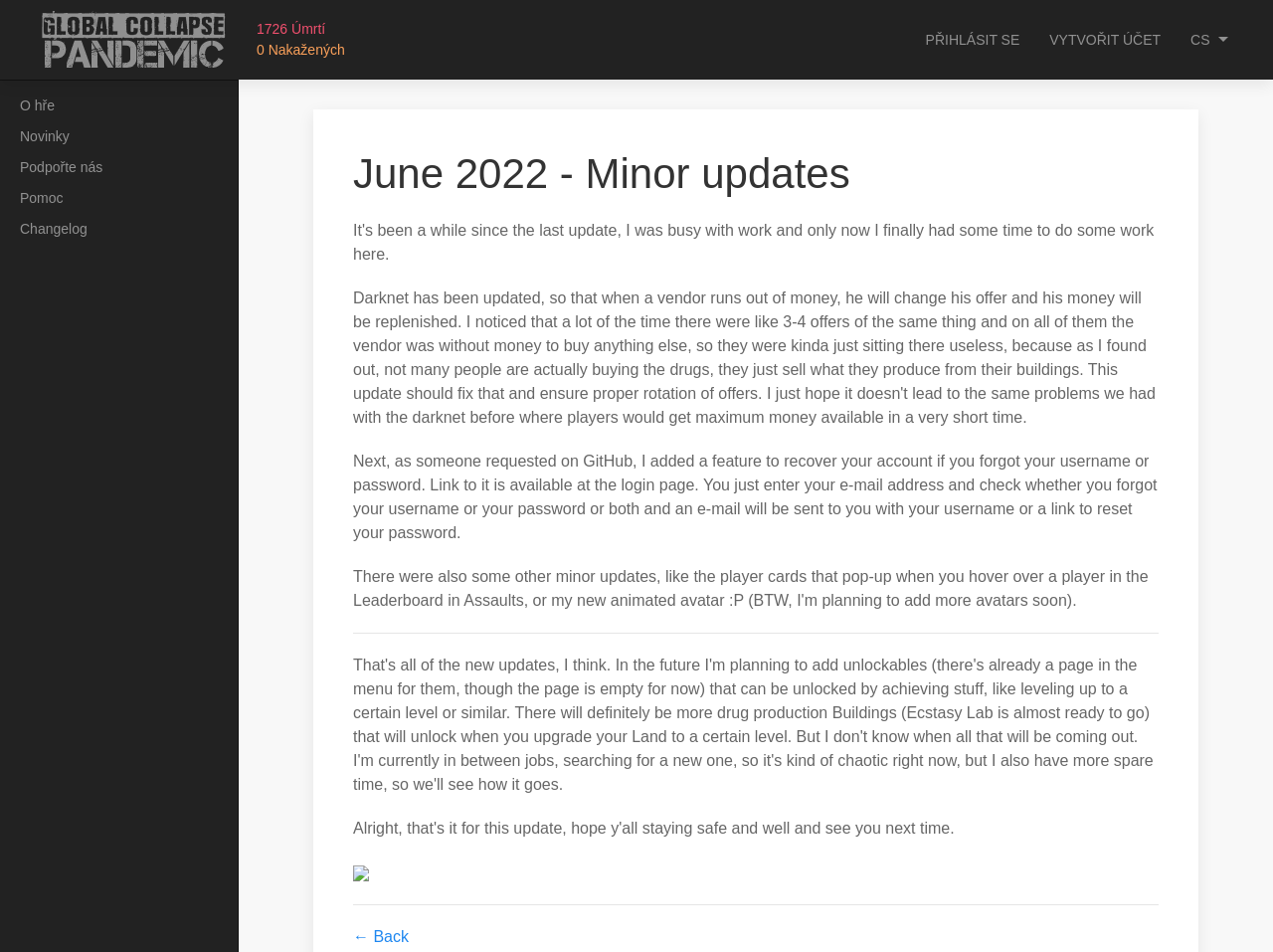Please identify the bounding box coordinates of the clickable area that will fulfill the following instruction: "View news". The coordinates should be in the format of four float numbers between 0 and 1, i.e., [left, top, right, bottom].

[0.016, 0.127, 0.171, 0.16]